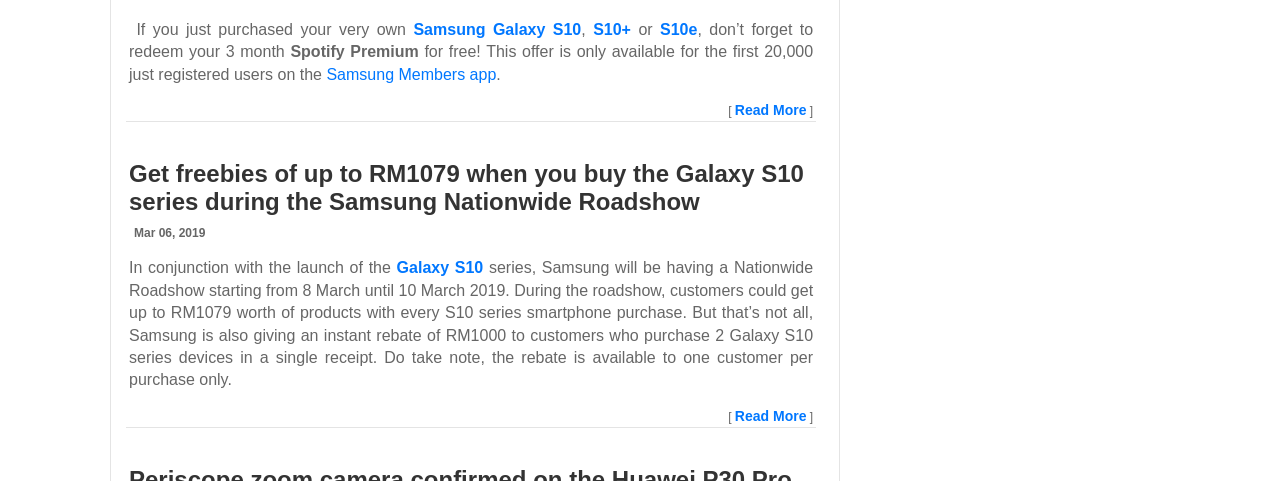Provide a one-word or one-phrase answer to the question:
What is the offer for the first 20,000 registered users?

3 month Spotify Premium for free